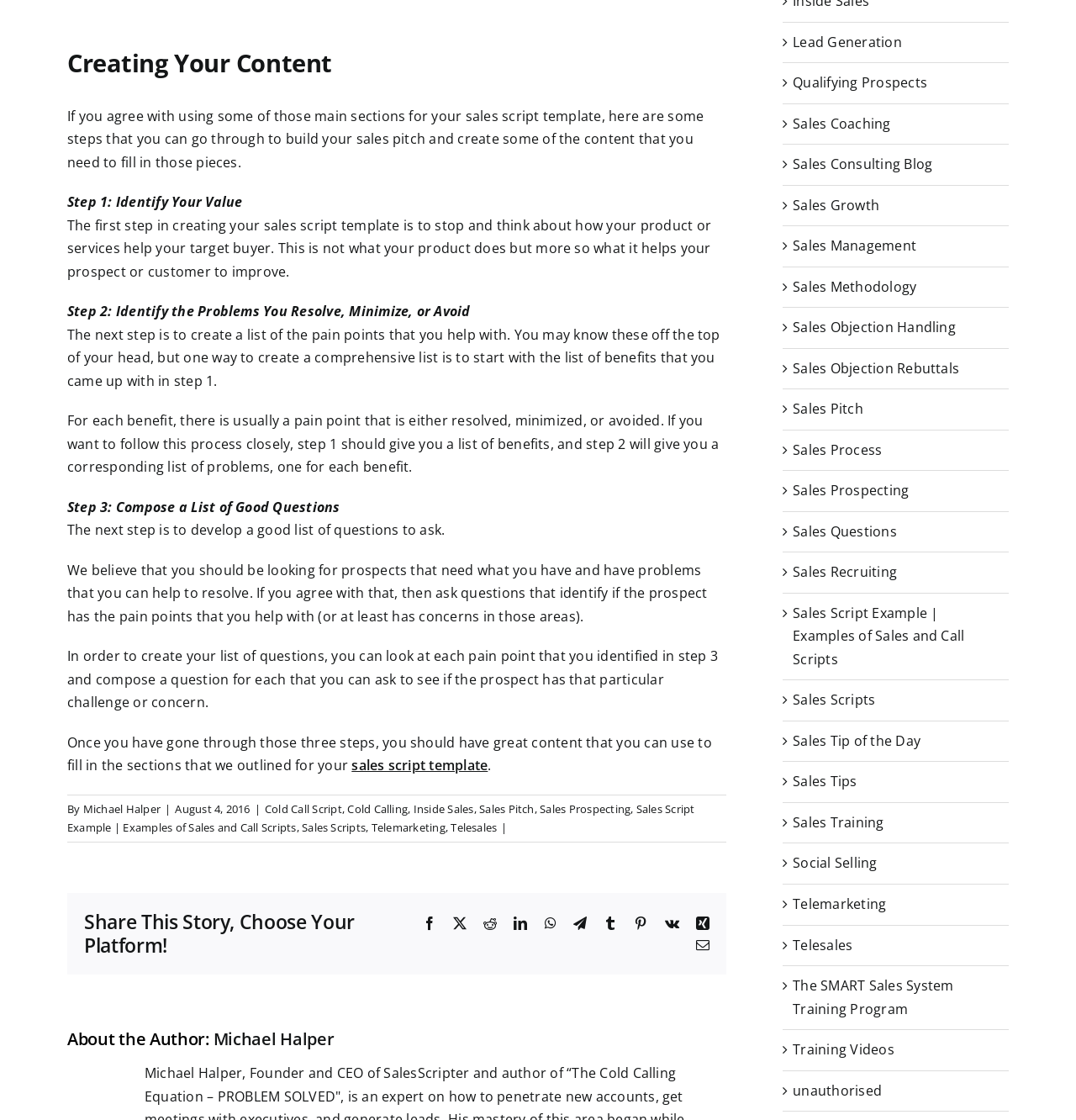Give a one-word or short phrase answer to the question: 
How many social media platforms are available to share the article?

9